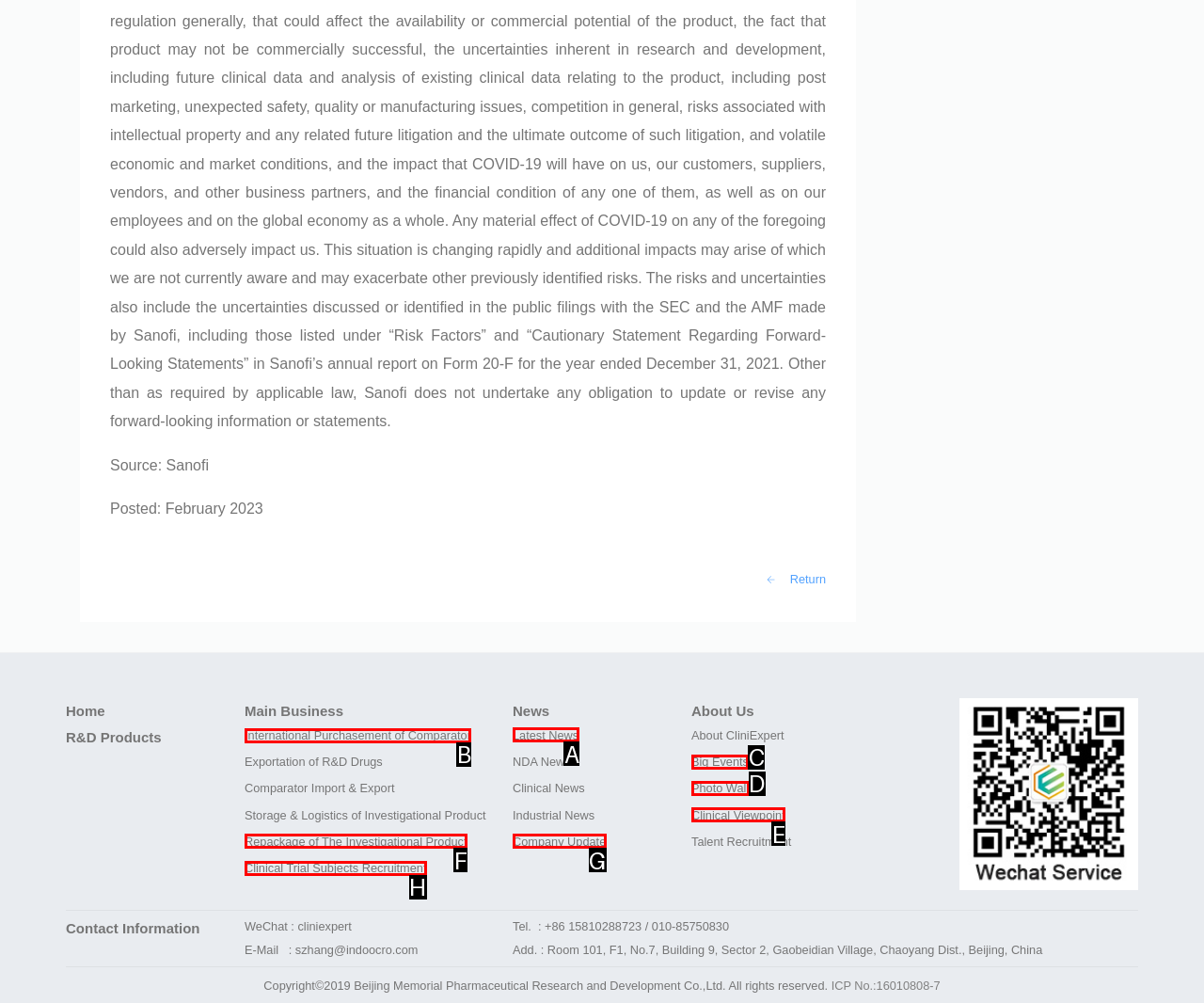Identify the letter of the UI element you should interact with to perform the task: Read Latest News
Reply with the appropriate letter of the option.

A